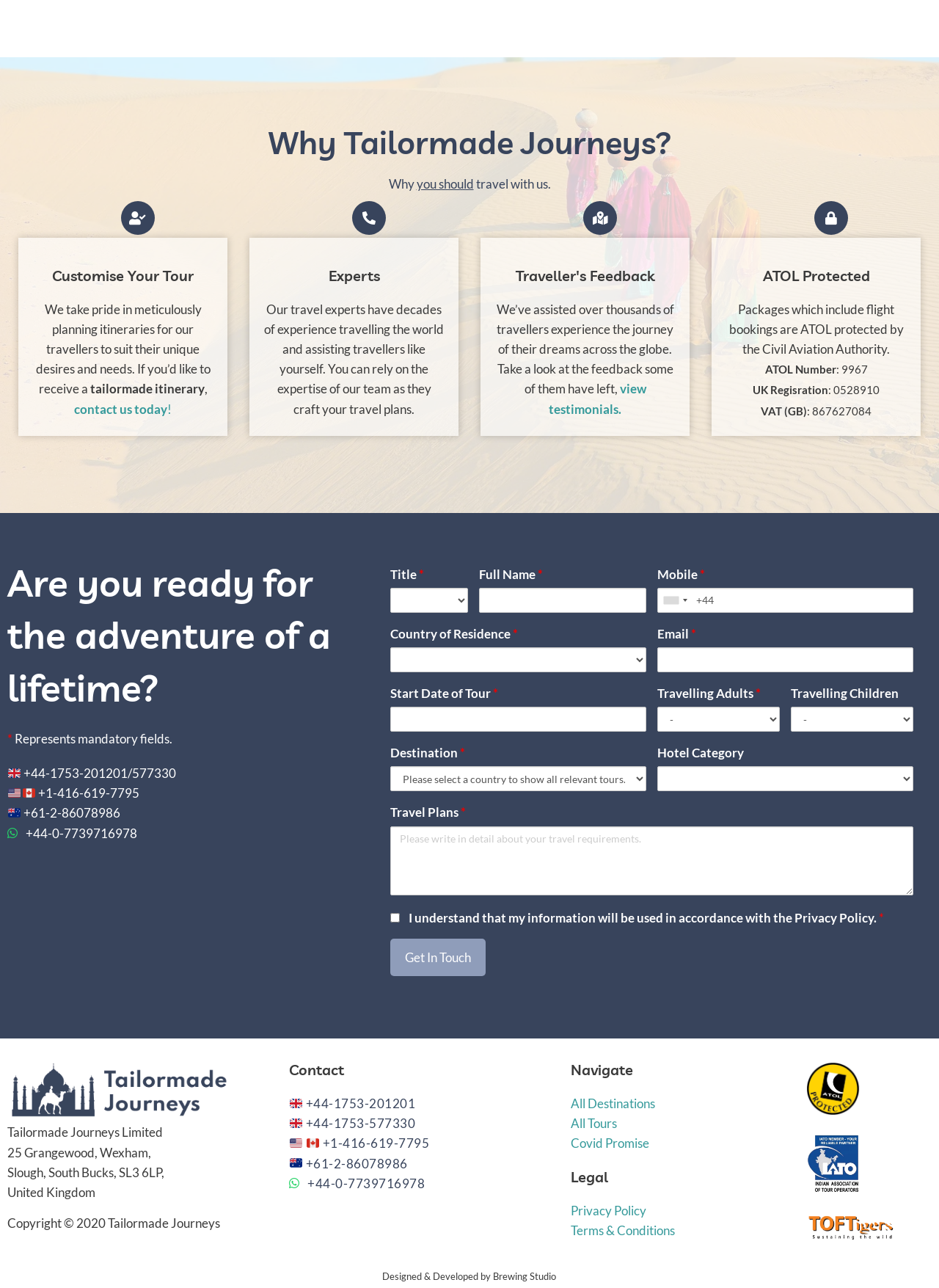By analyzing the image, answer the following question with a detailed response: What is the company's UK registration number?

The UK registration number is mentioned in the footer section of the webpage, which states 'UK Registration: 0528910'.